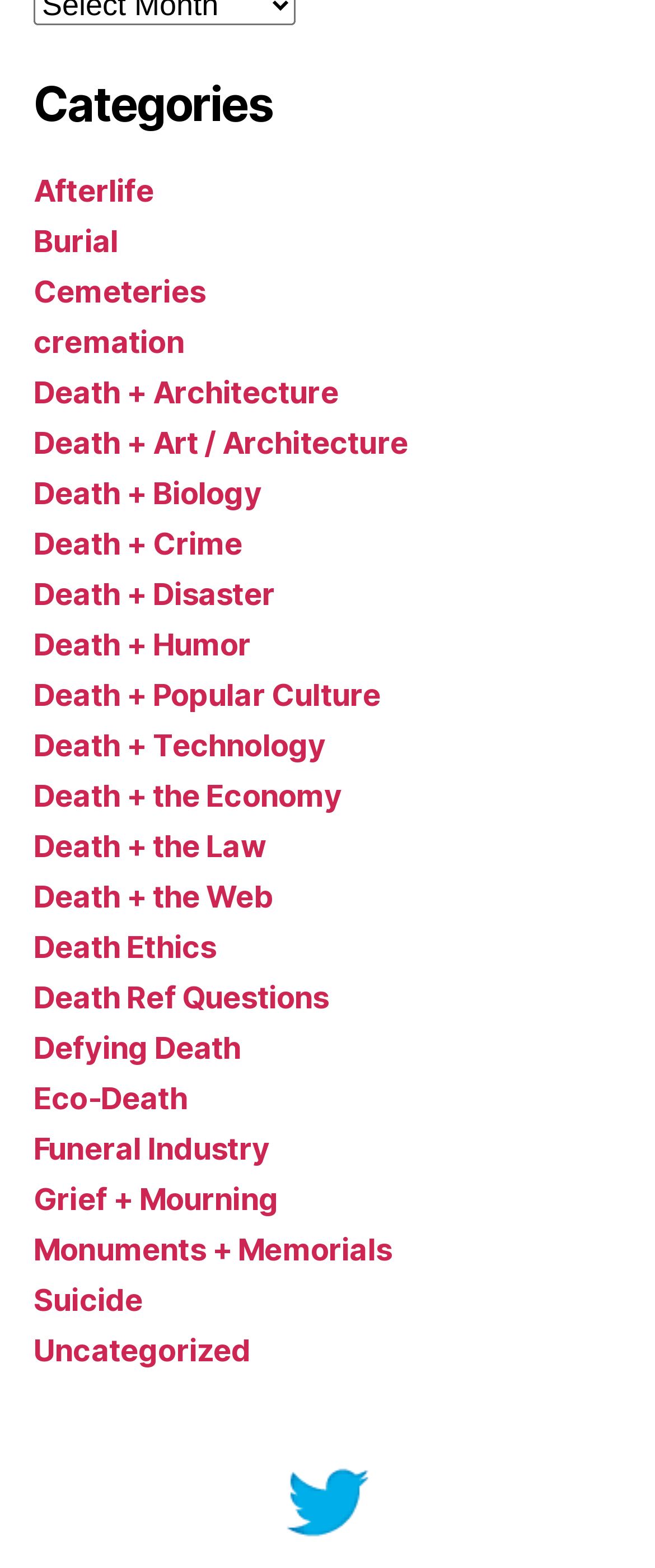Please find the bounding box coordinates of the element's region to be clicked to carry out this instruction: "Go to Twitter".

[0.051, 0.918, 0.949, 0.987]